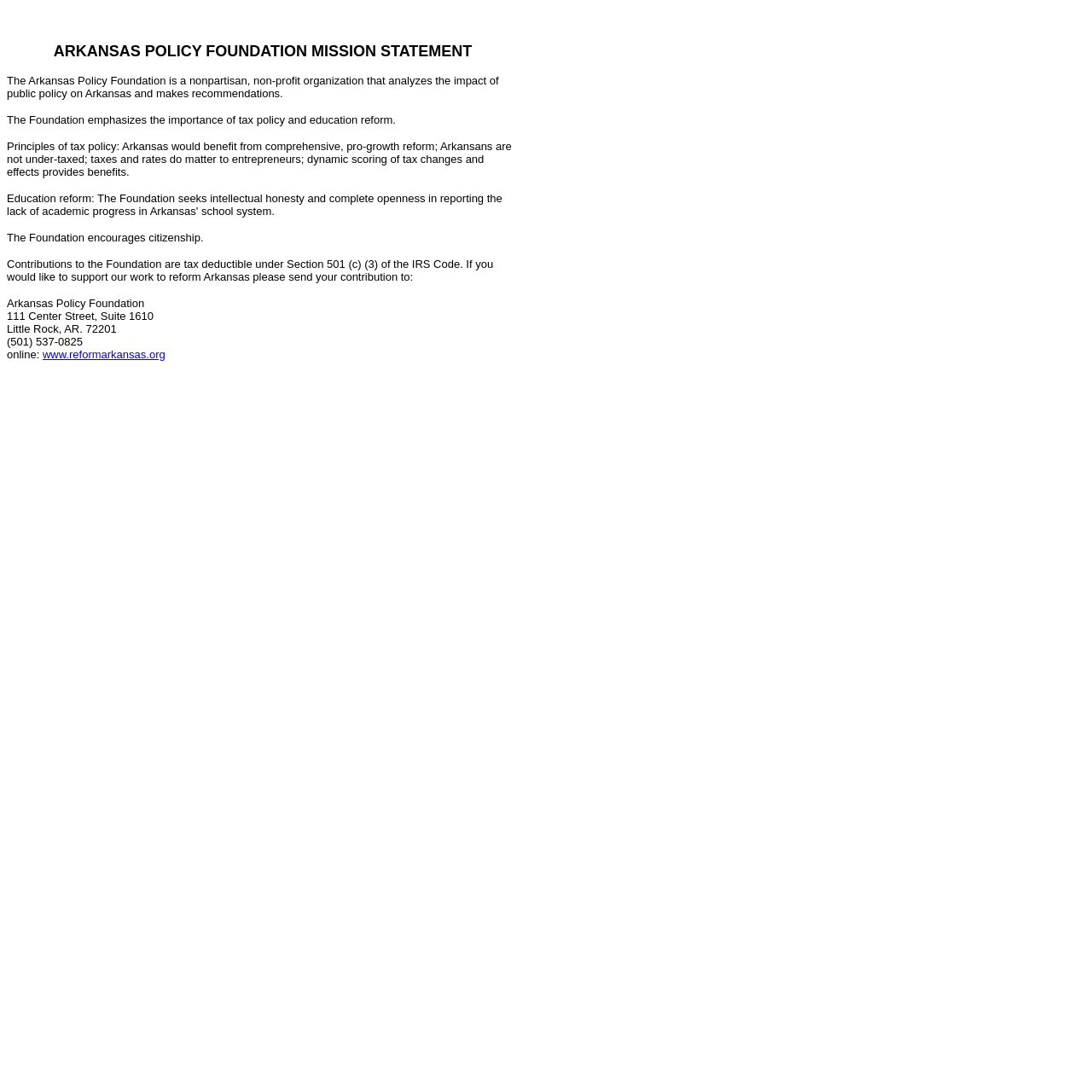What is the name of the organization?
Give a comprehensive and detailed explanation for the question.

The name of the organization is mentioned in the first sentence of the webpage content, which states 'The Arkansas Policy Foundation is a nonpartisan, non-profit organization...'.